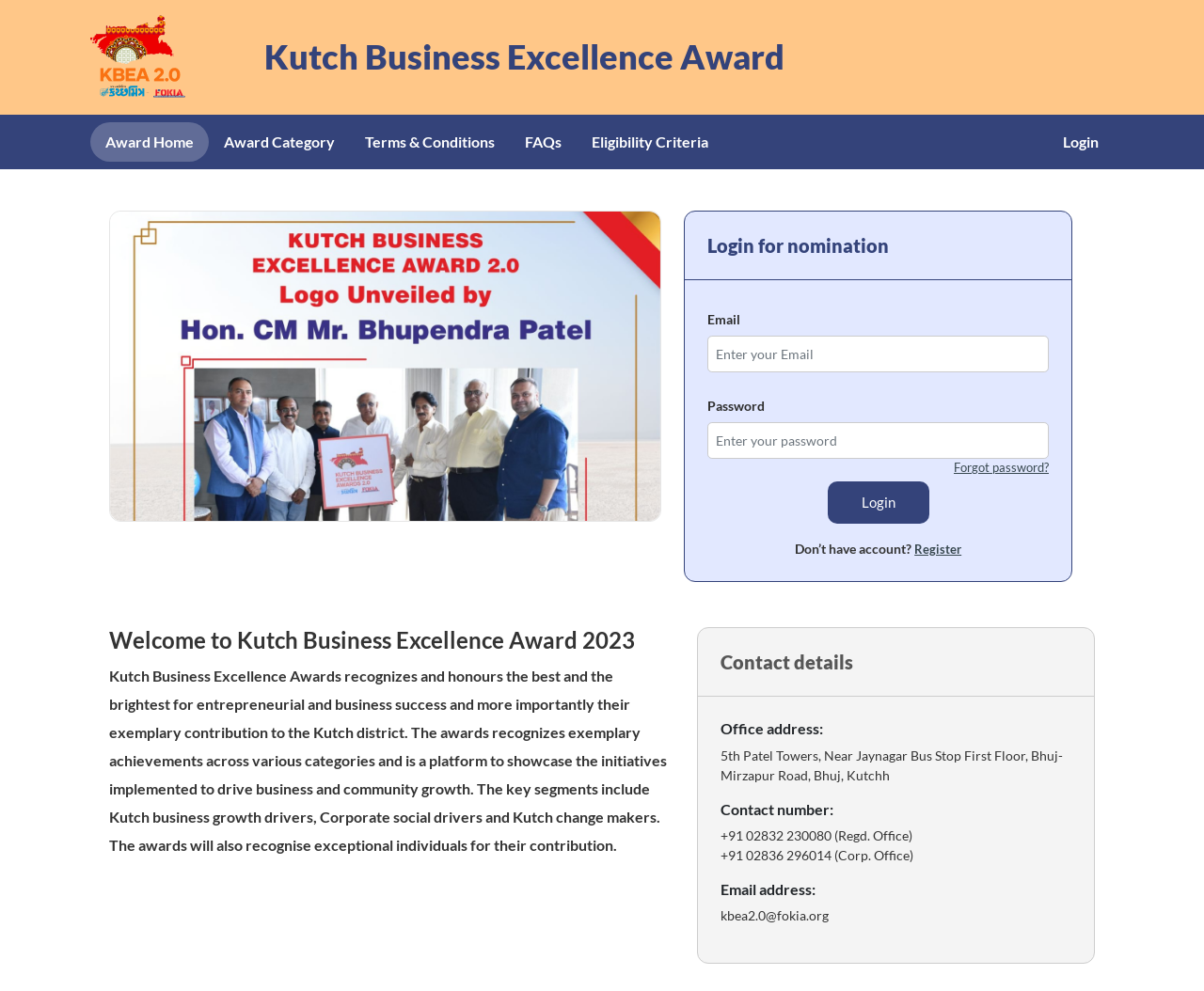Locate the bounding box coordinates of the area where you should click to accomplish the instruction: "Click on the Award Home link".

[0.075, 0.123, 0.173, 0.163]